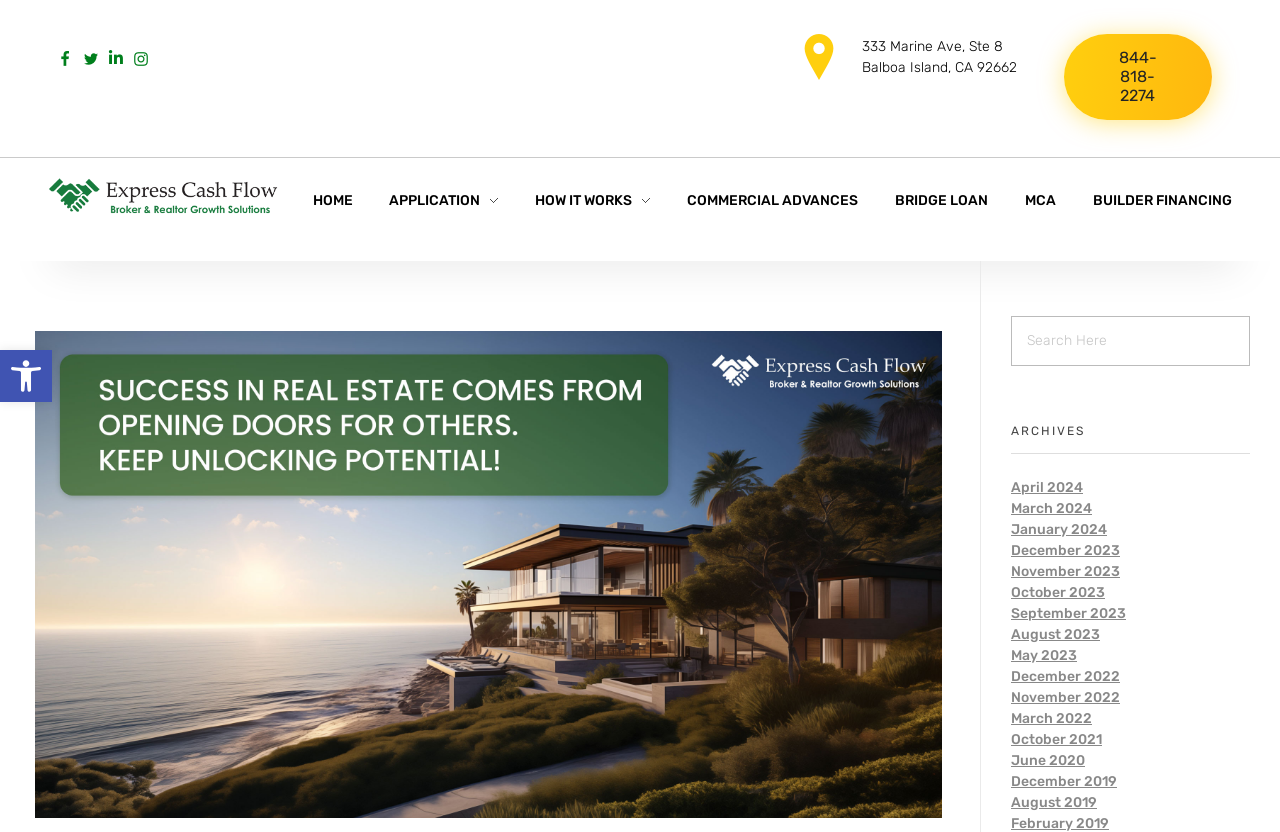Can you show the bounding box coordinates of the region to click on to complete the task described in the instruction: "View the ARCHIVES"?

[0.79, 0.508, 0.977, 0.546]